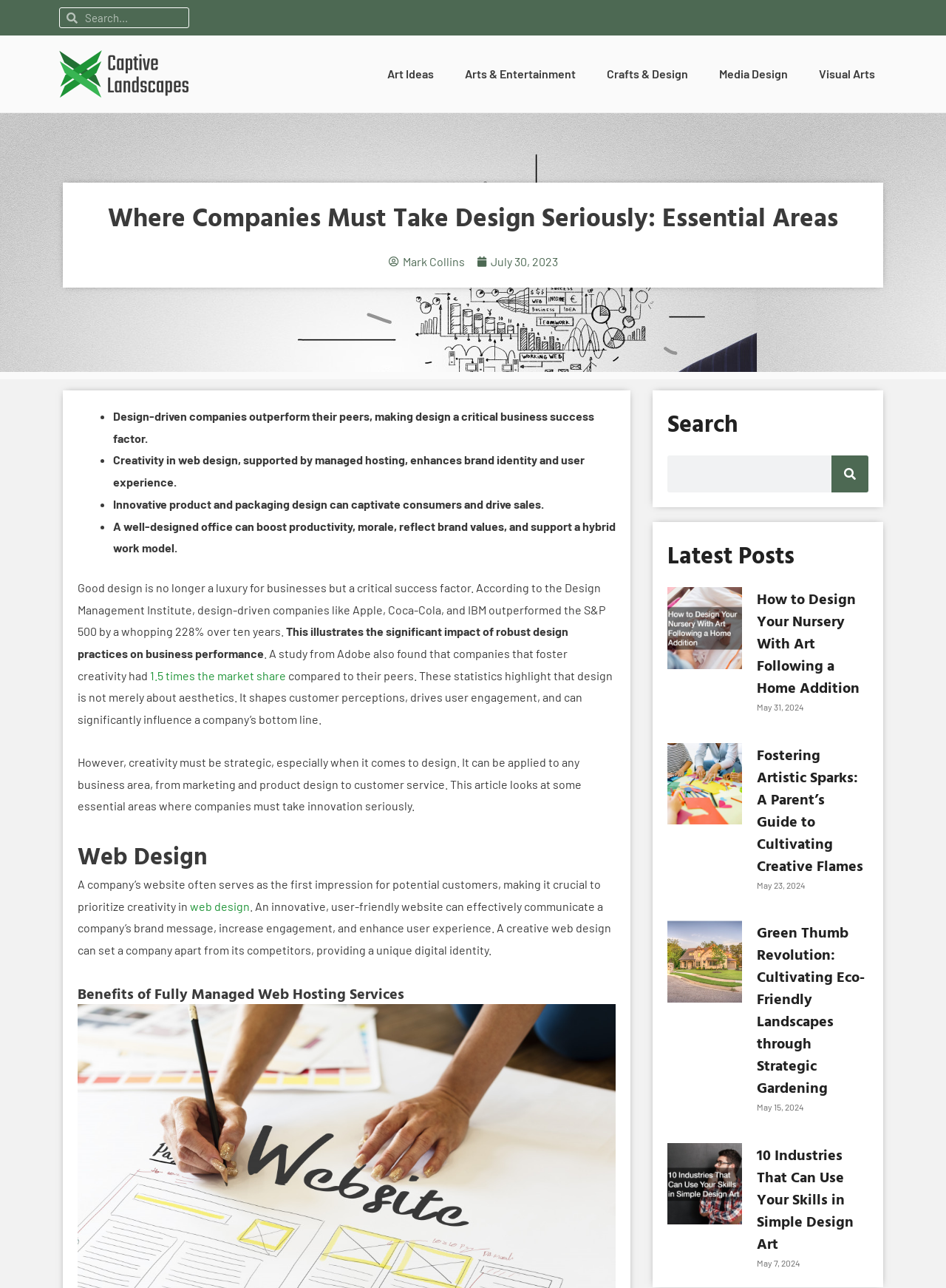Based on the element description Arts & Entertainment, identify the bounding box of the UI element in the given webpage screenshot. The coordinates should be in the format (top-left x, top-left y, bottom-right x, bottom-right y) and must be between 0 and 1.

[0.479, 0.043, 0.621, 0.072]